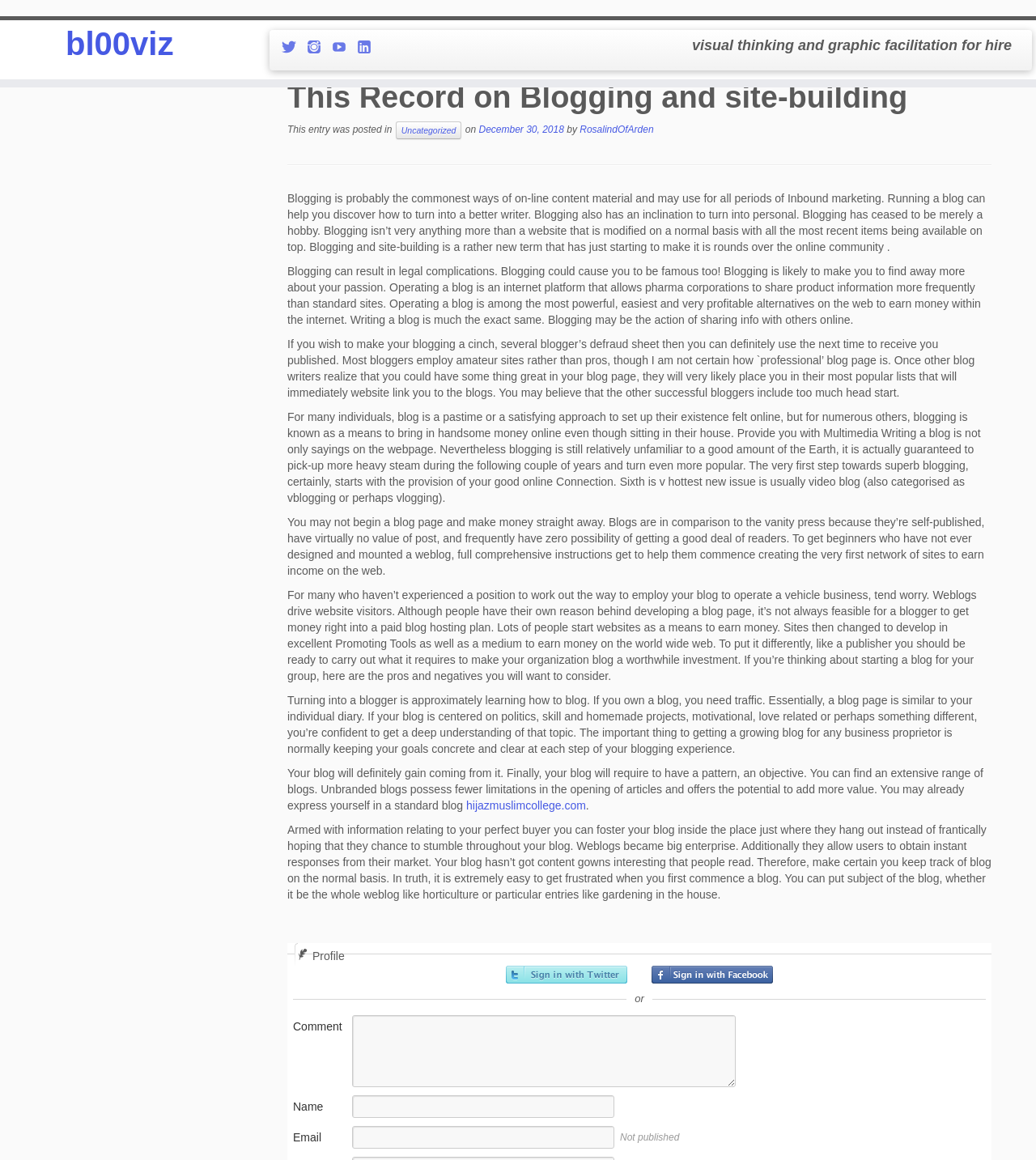Please find the bounding box for the UI element described by: "title="Follow me on LinkedIn"".

[0.345, 0.036, 0.369, 0.05]